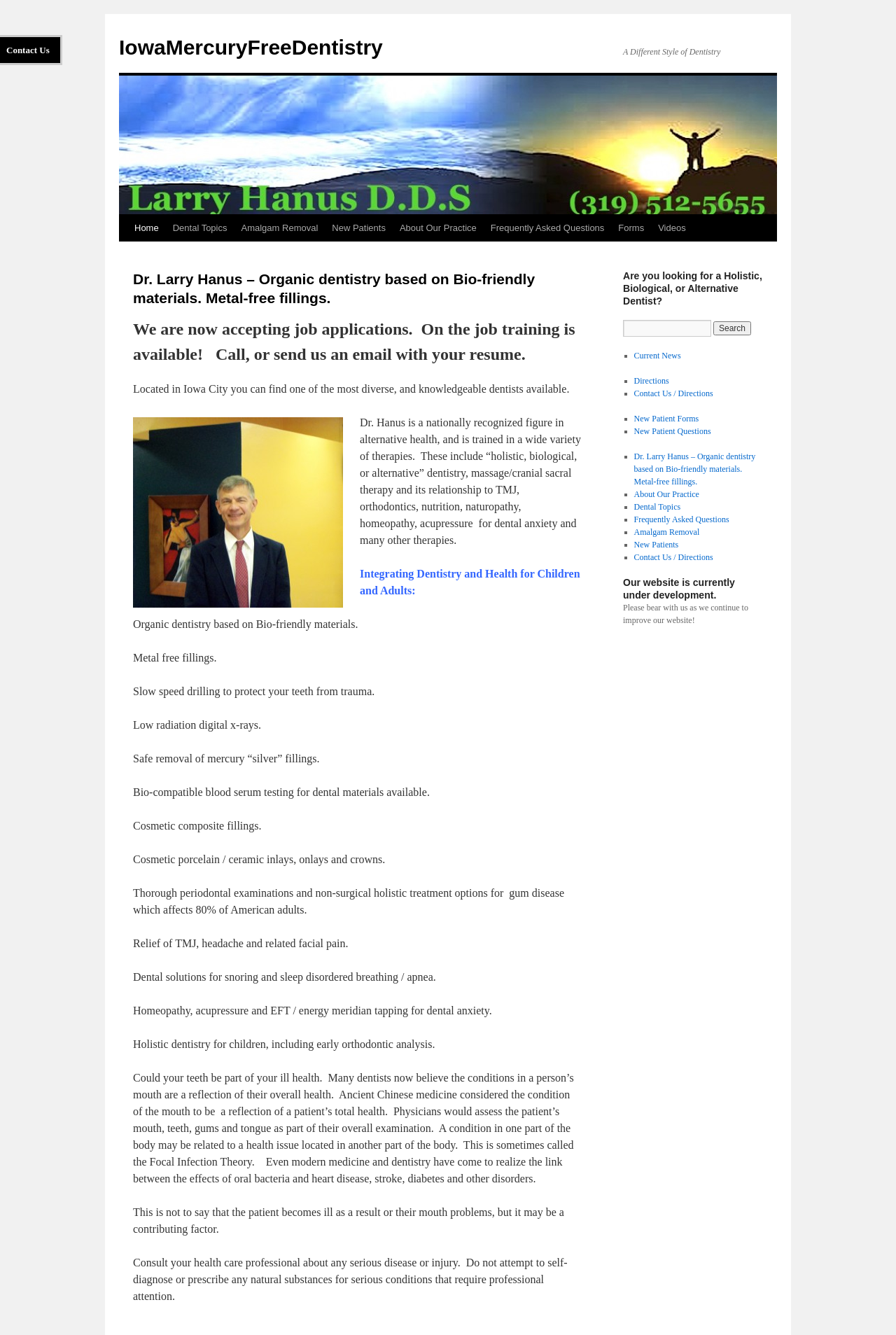Please give a concise answer to this question using a single word or phrase: 
What type of dentistry does Dr. Larry Hanus practice?

Organic dentistry